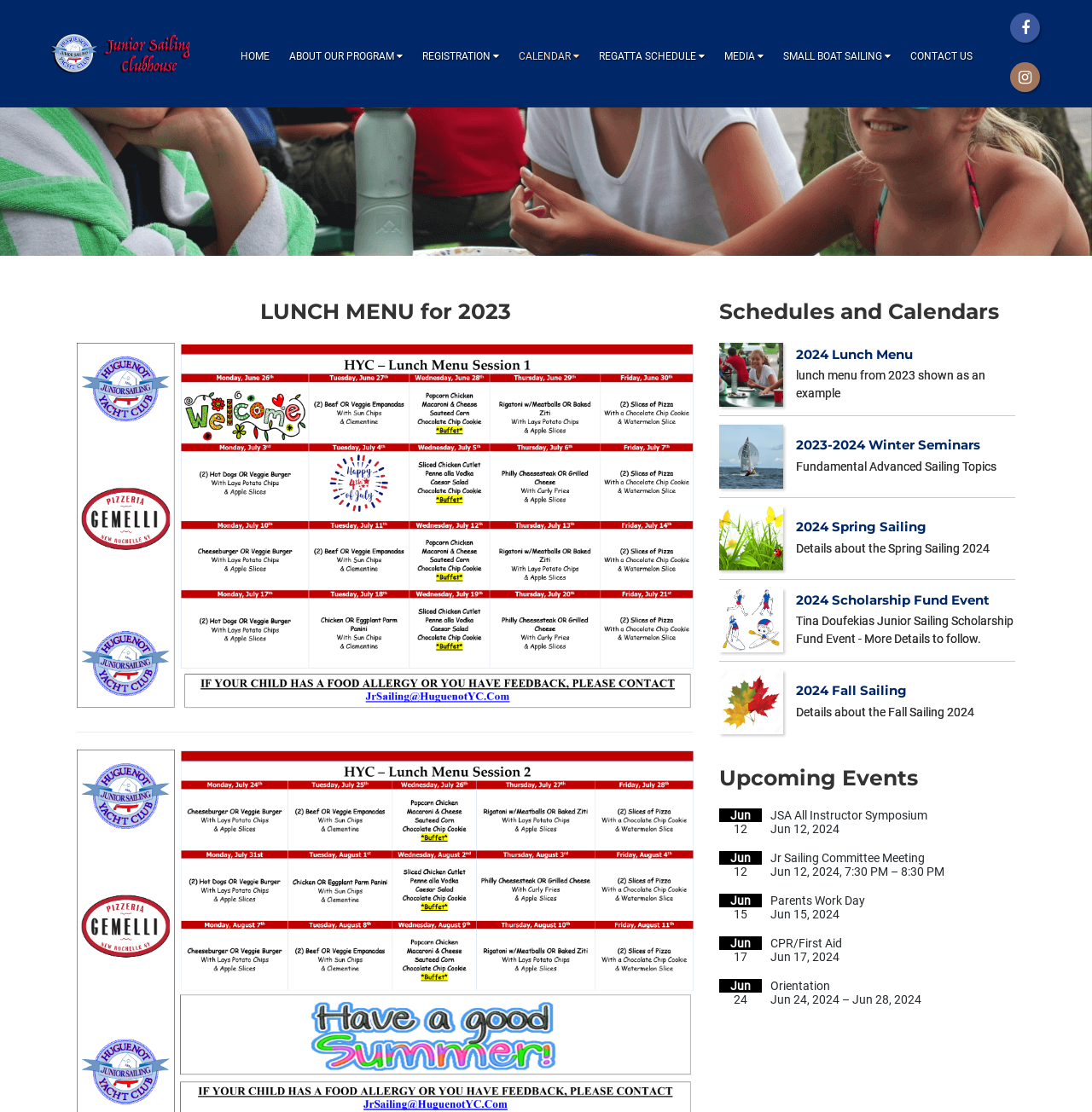Can you find the bounding box coordinates for the element to click on to achieve the instruction: "Open the 2024 Scholarship Fund Event"?

[0.729, 0.532, 0.907, 0.547]